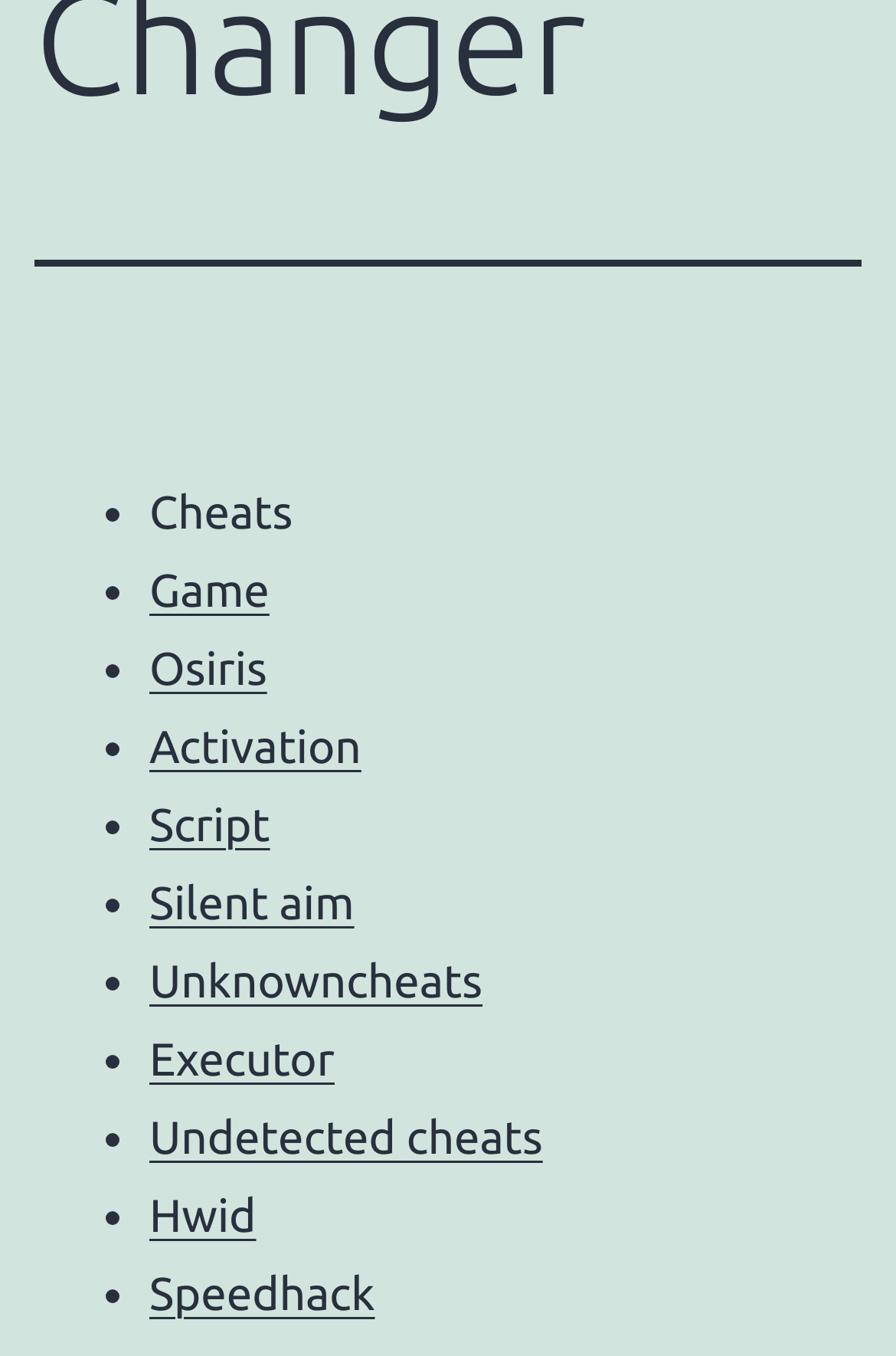Answer the question with a brief word or phrase:
What is the last item in the list?

Speedhack